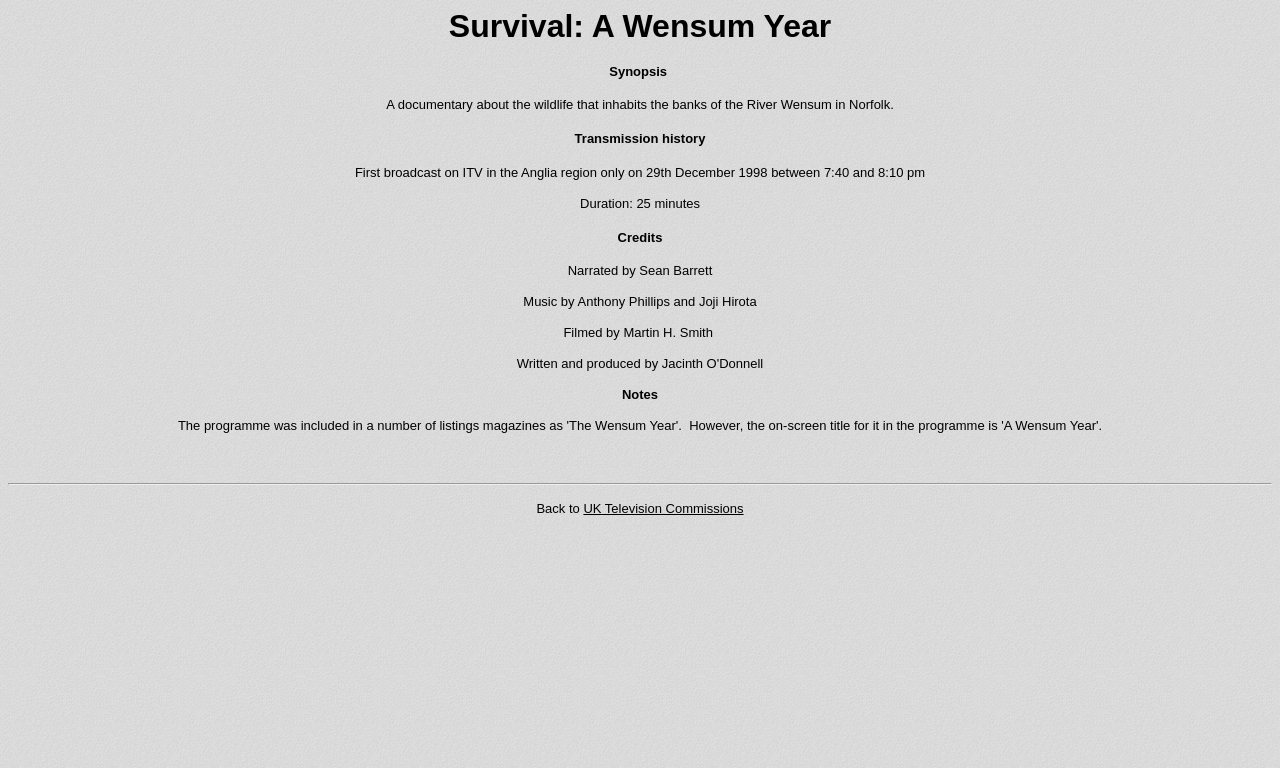When was the documentary first broadcast?
Please utilize the information in the image to give a detailed response to the question.

According to the StaticText element with the text 'First broadcast on ITV in the Anglia region only on 29th December 1998 between 7:40 and 8:10 pm', the documentary was first broadcast on 29th December 1998.